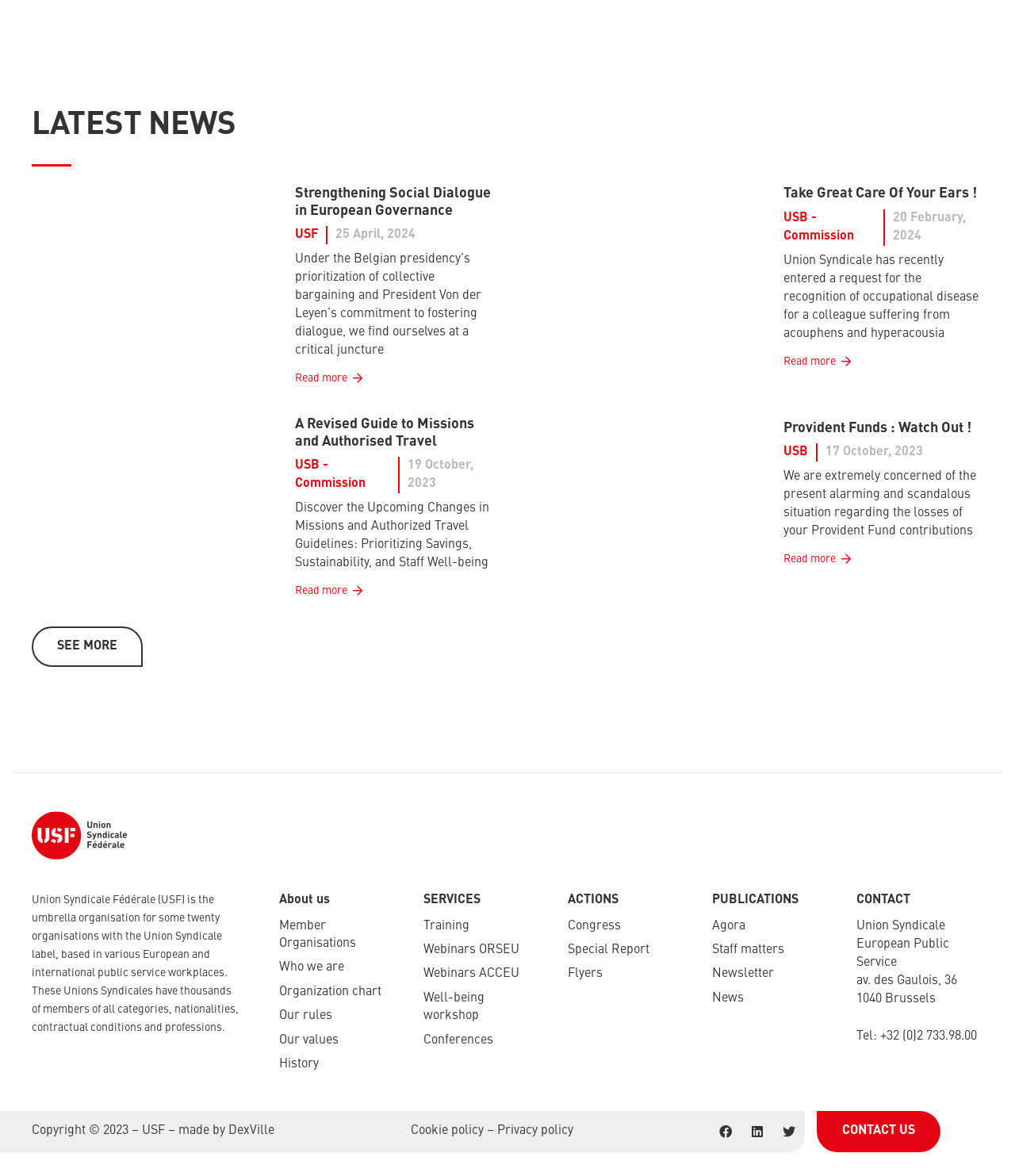What is the address of the organization?
Give a one-word or short phrase answer based on the image.

av. des Gaulois, 36, 1040 Brussels